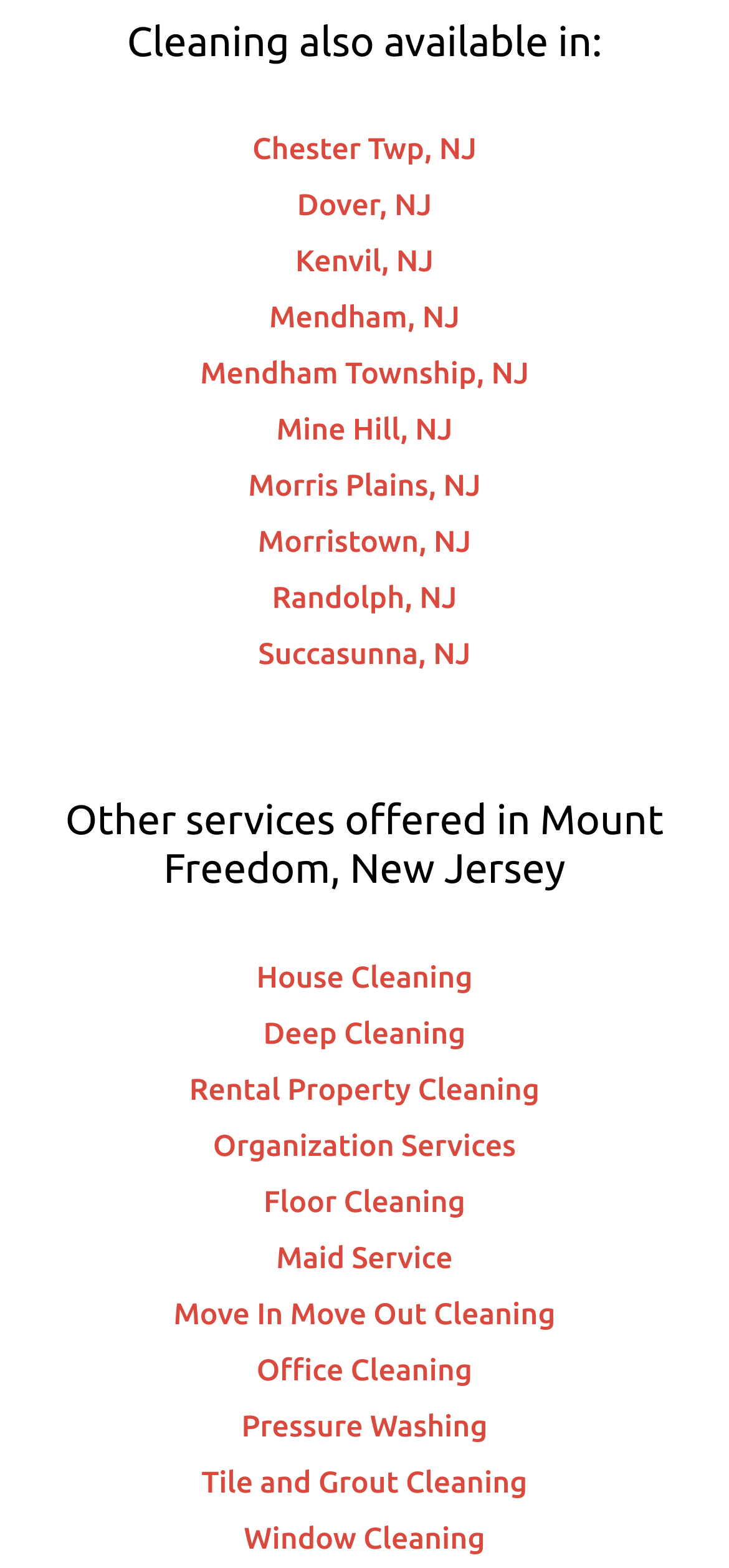From the details in the image, provide a thorough response to the question: What is the first service offered?

I looked at the list of links under the heading 'Other services offered in Mount Freedom, New Jersey' and found that the first link is 'House Cleaning'.